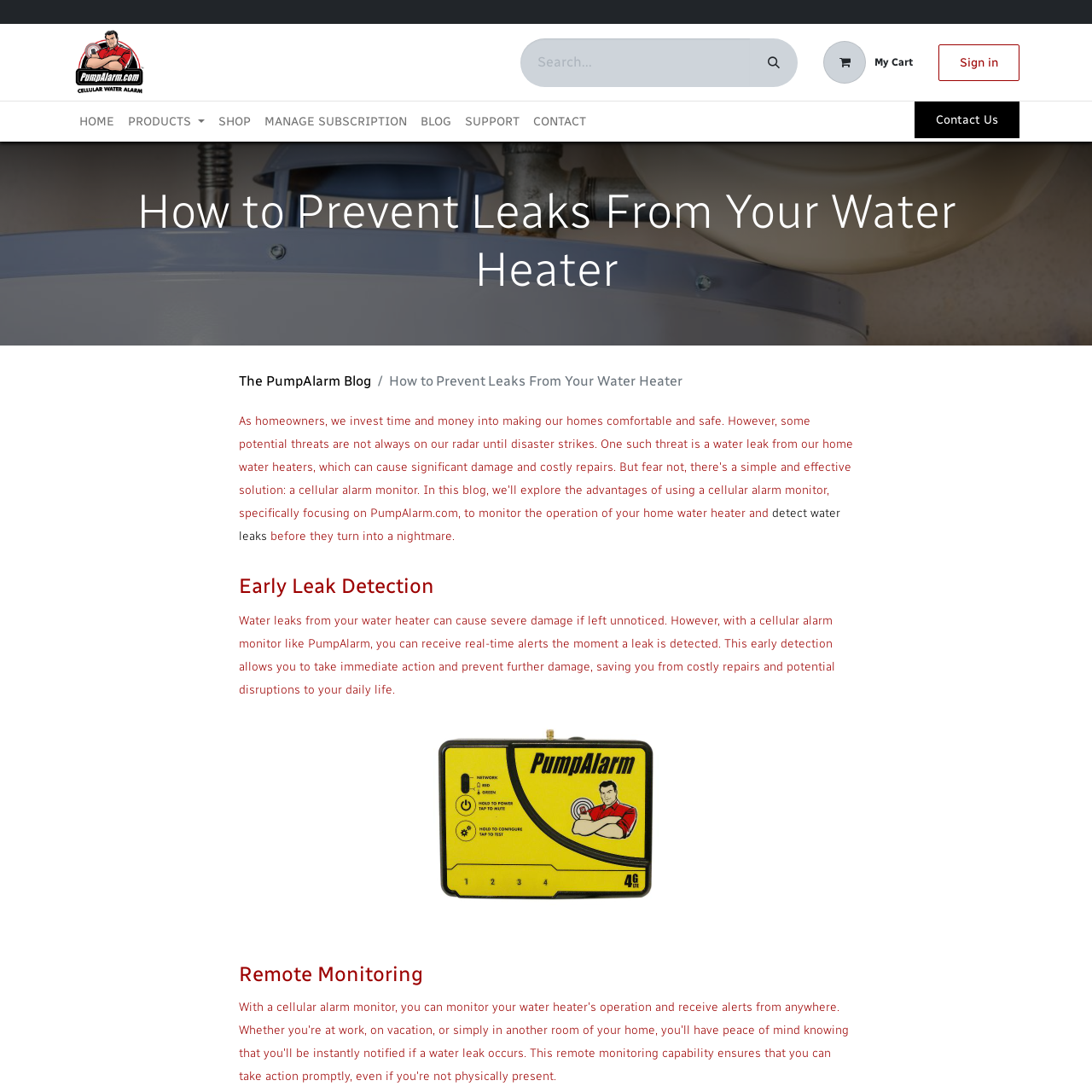Analyze the image and deliver a detailed answer to the question: What is the topic of the blog post?

The topic of the blog post is 'How to Prevent Leaks From Your Water Heater', which is indicated by the heading at the top of the webpage.